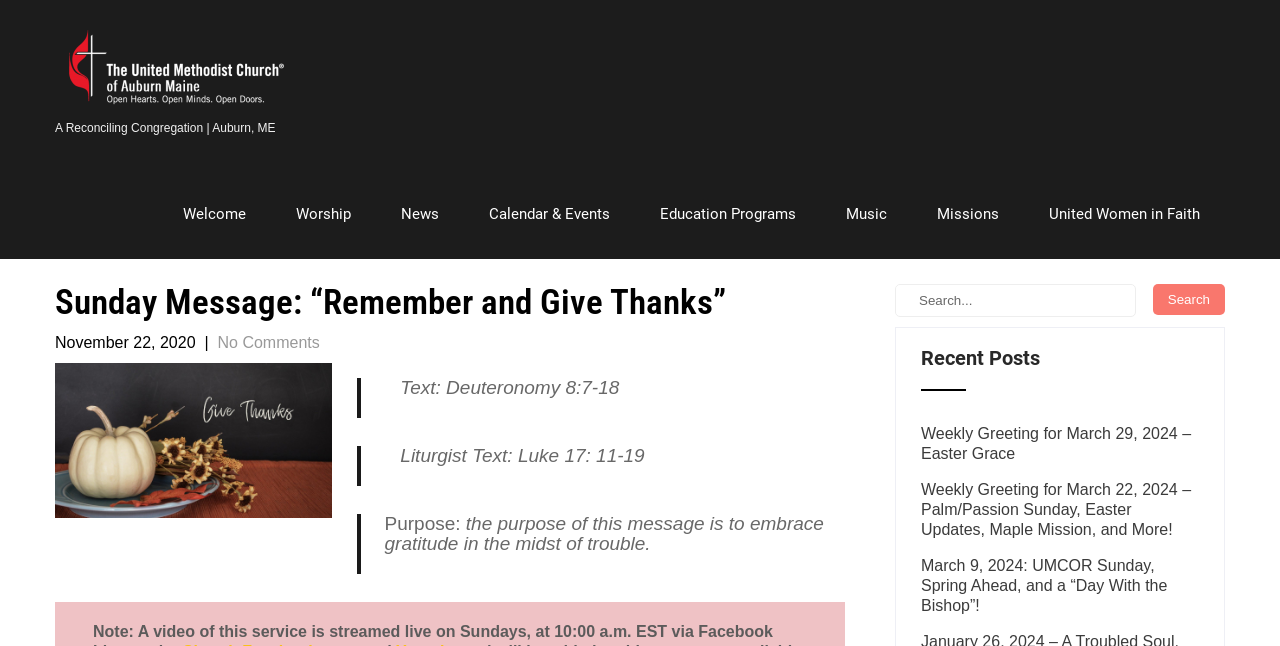Specify the bounding box coordinates of the region I need to click to perform the following instruction: "View the 'Welcome' page". The coordinates must be four float numbers in the range of 0 to 1, i.e., [left, top, right, bottom].

[0.123, 0.293, 0.212, 0.37]